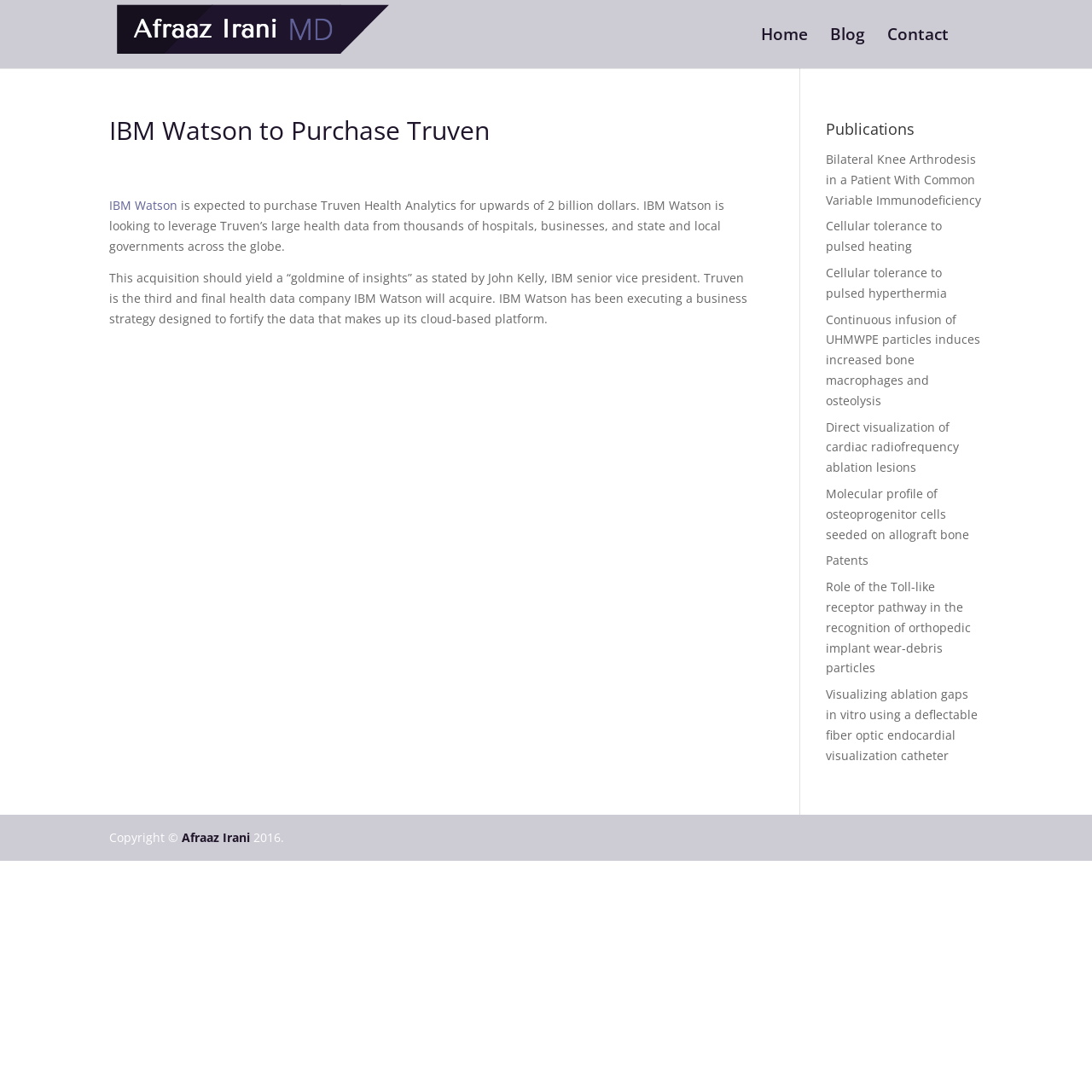Show the bounding box coordinates for the element that needs to be clicked to execute the following instruction: "Click on the 'Home' link". Provide the coordinates in the form of four float numbers between 0 and 1, i.e., [left, top, right, bottom].

[0.697, 0.026, 0.74, 0.062]